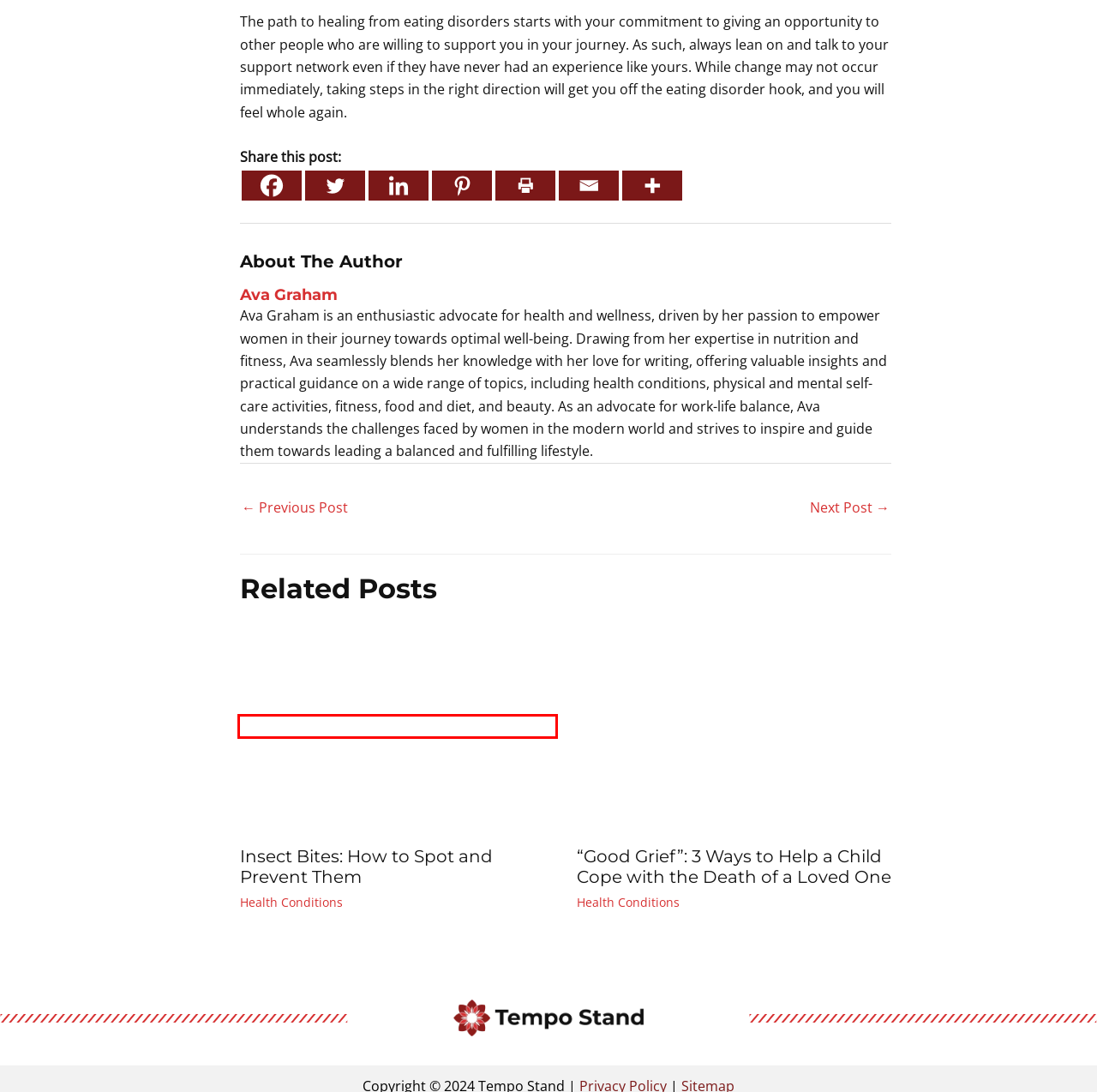You have a screenshot of a webpage where a red bounding box highlights a specific UI element. Identify the description that best matches the resulting webpage after the highlighted element is clicked. The choices are:
A. Health Conditions Archives | Tempo Stand
B. Eating Disorders: About More Than Food - National Institute of Mental Health (NIMH)
C. Tempo Stand | Enhancing Women's Health, Wellness, & Work-Life Harmony
D. Insect Bites to Look Out For | Tempo Stand
E. History of Braces | Tempo Stand
F. Fantastic Tips to Help You Throw Your Child's Birthday Party | Tempo Stand
G. Treatment for Eating Disorders | CCBH Therapy in Westport
H. 3 Ways to Help a Child Cope with the Death of a Loved One | Tempo Stand

D